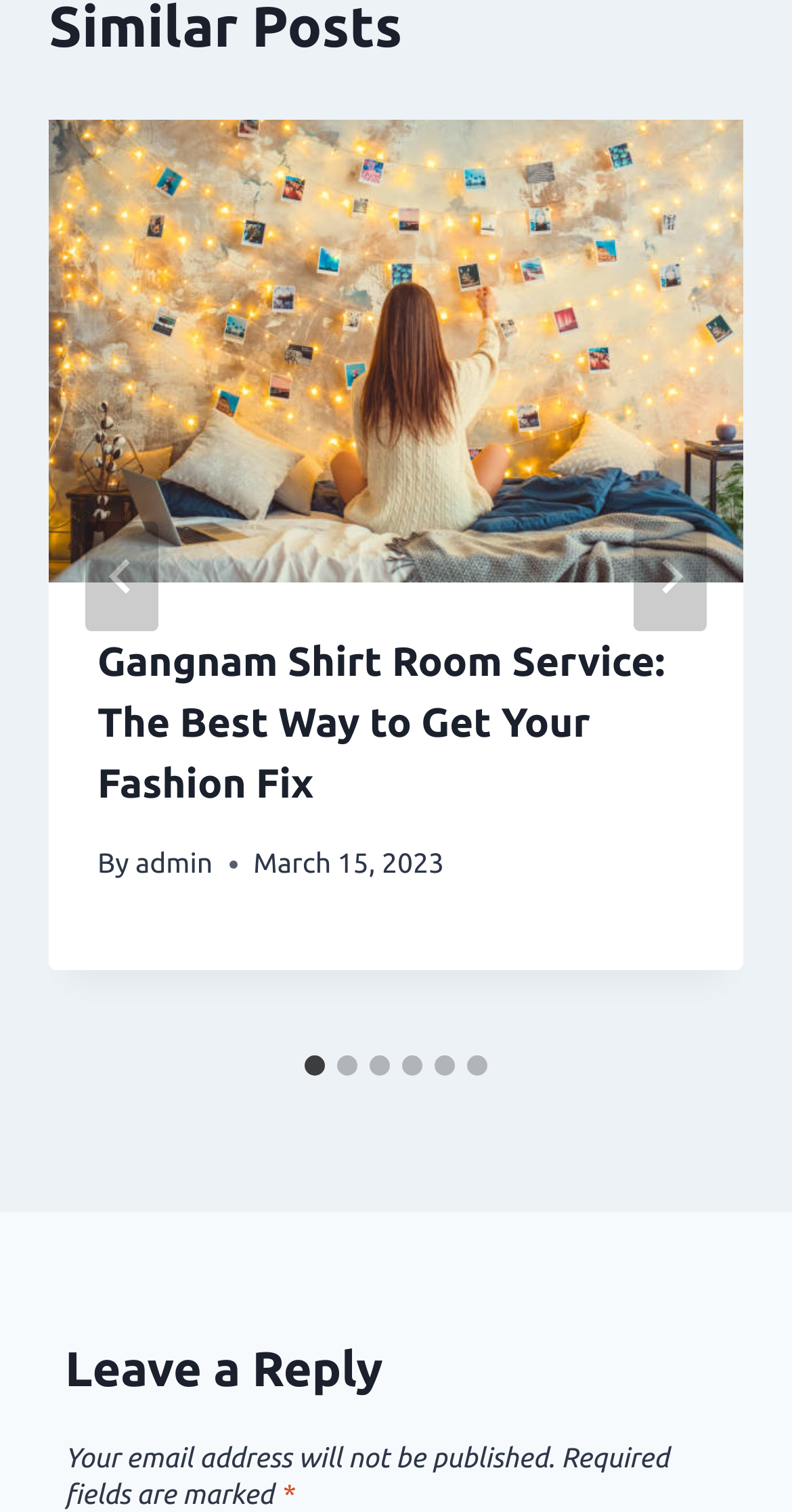What is the author of the article?
Based on the screenshot, provide your answer in one word or phrase.

admin